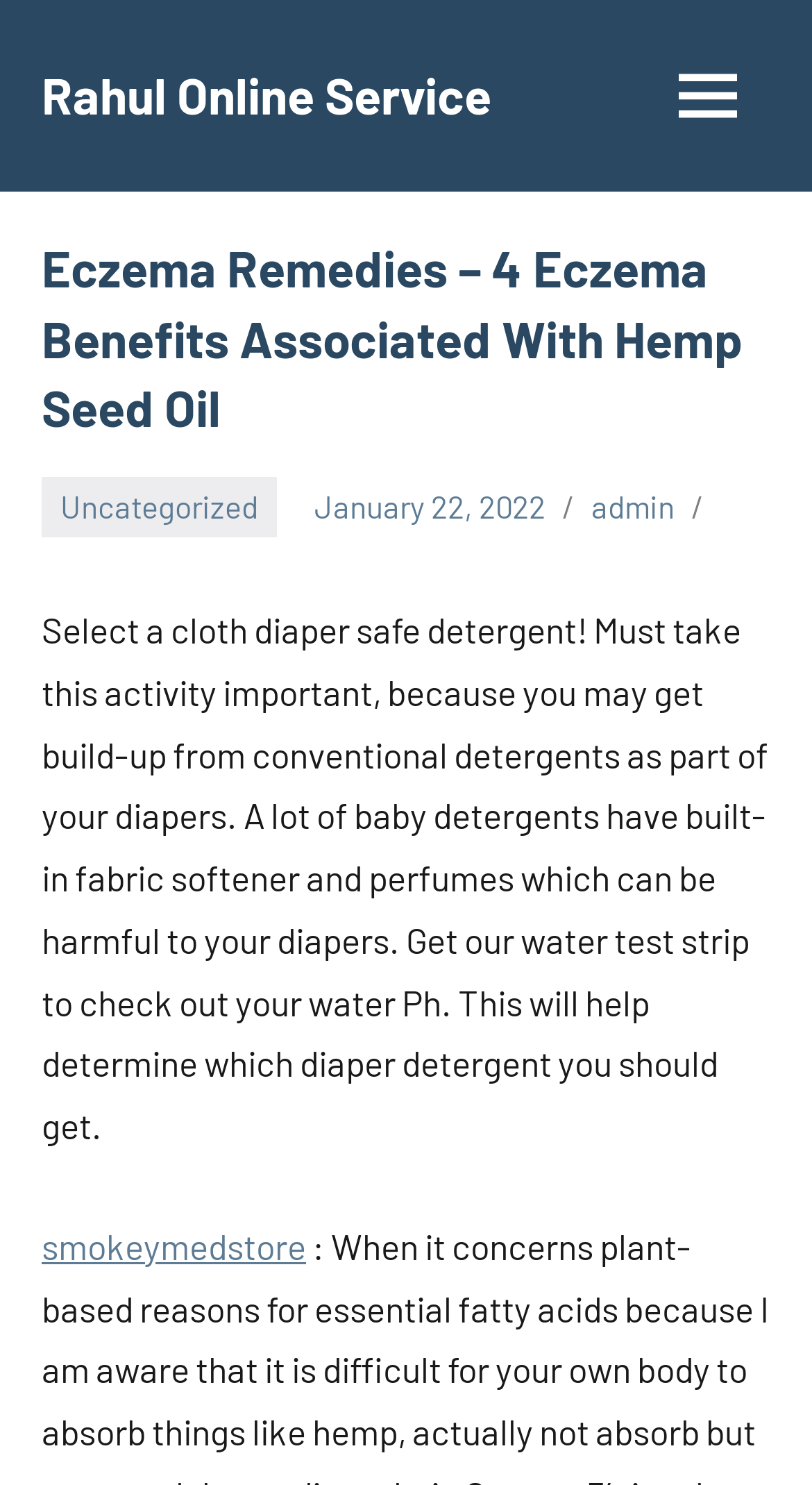Locate the UI element described by Rahul Online Service in the provided webpage screenshot. Return the bounding box coordinates in the format (top-left x, top-left y, bottom-right x, bottom-right y), ensuring all values are between 0 and 1.

[0.051, 0.044, 0.605, 0.084]